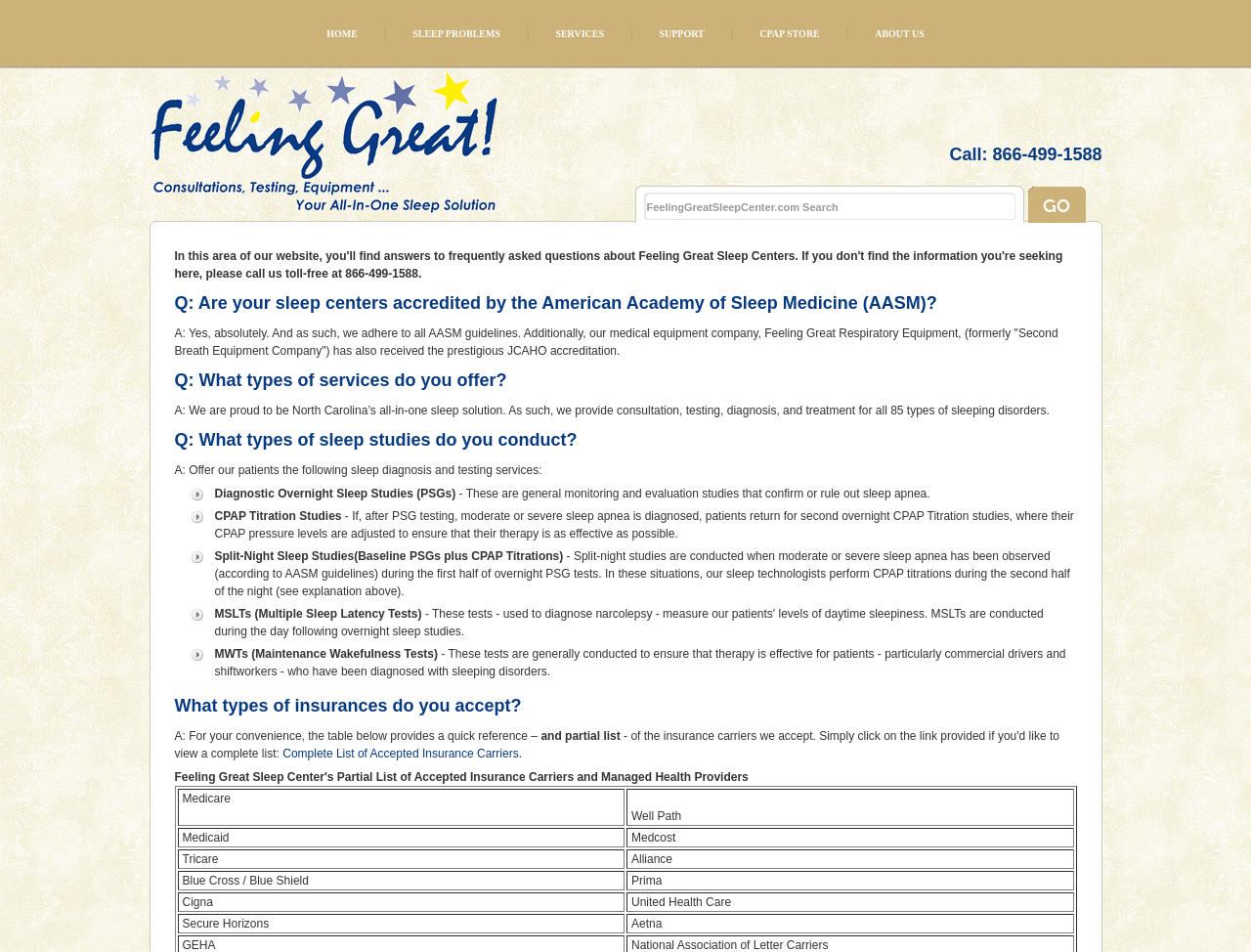Identify the bounding box coordinates of the clickable region necessary to fulfill the following instruction: "View Complete List of Accepted Insurance Carriers". The bounding box coordinates should be four float numbers between 0 and 1, i.e., [left, top, right, bottom].

[0.226, 0.784, 0.415, 0.799]